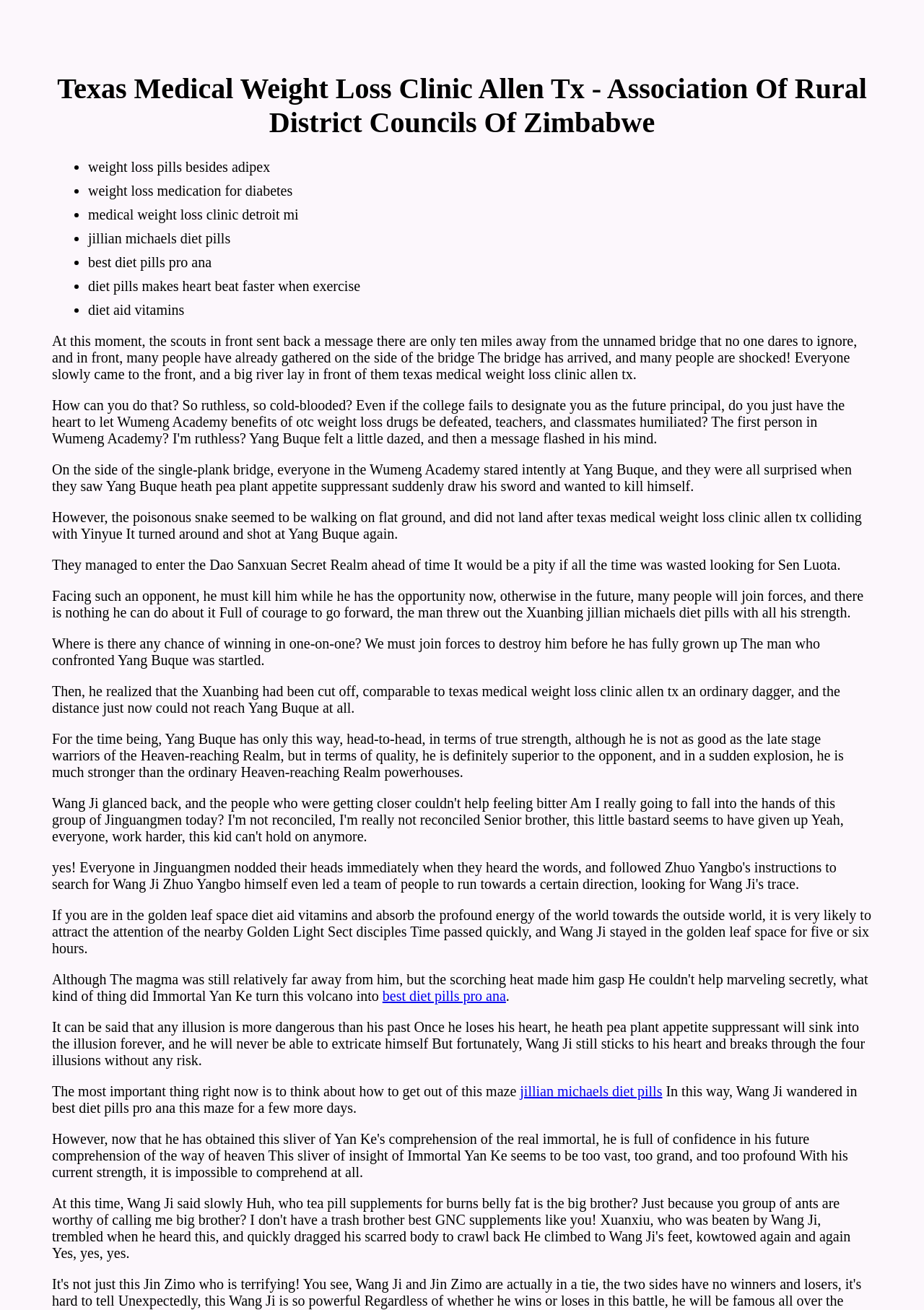What is the name of the diet pill mentioned?
We need a detailed and meticulous answer to the question.

I found the text 'jillian michaels diet pills' which suggests that the name of the diet pill mentioned is Jillian Michaels.